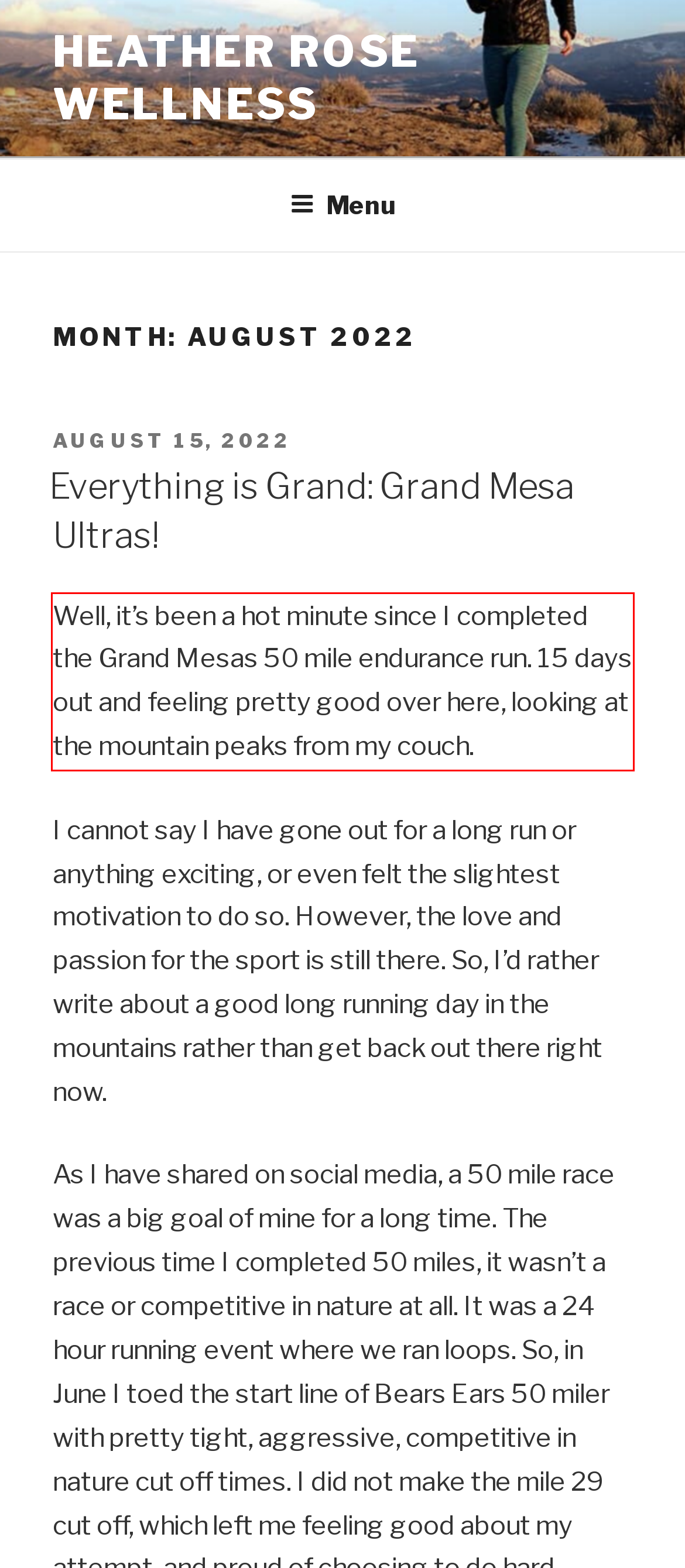Analyze the webpage screenshot and use OCR to recognize the text content in the red bounding box.

Well, it’s been a hot minute since I completed the Grand Mesas 50 mile endurance run. 15 days out and feeling pretty good over here, looking at the mountain peaks from my couch.